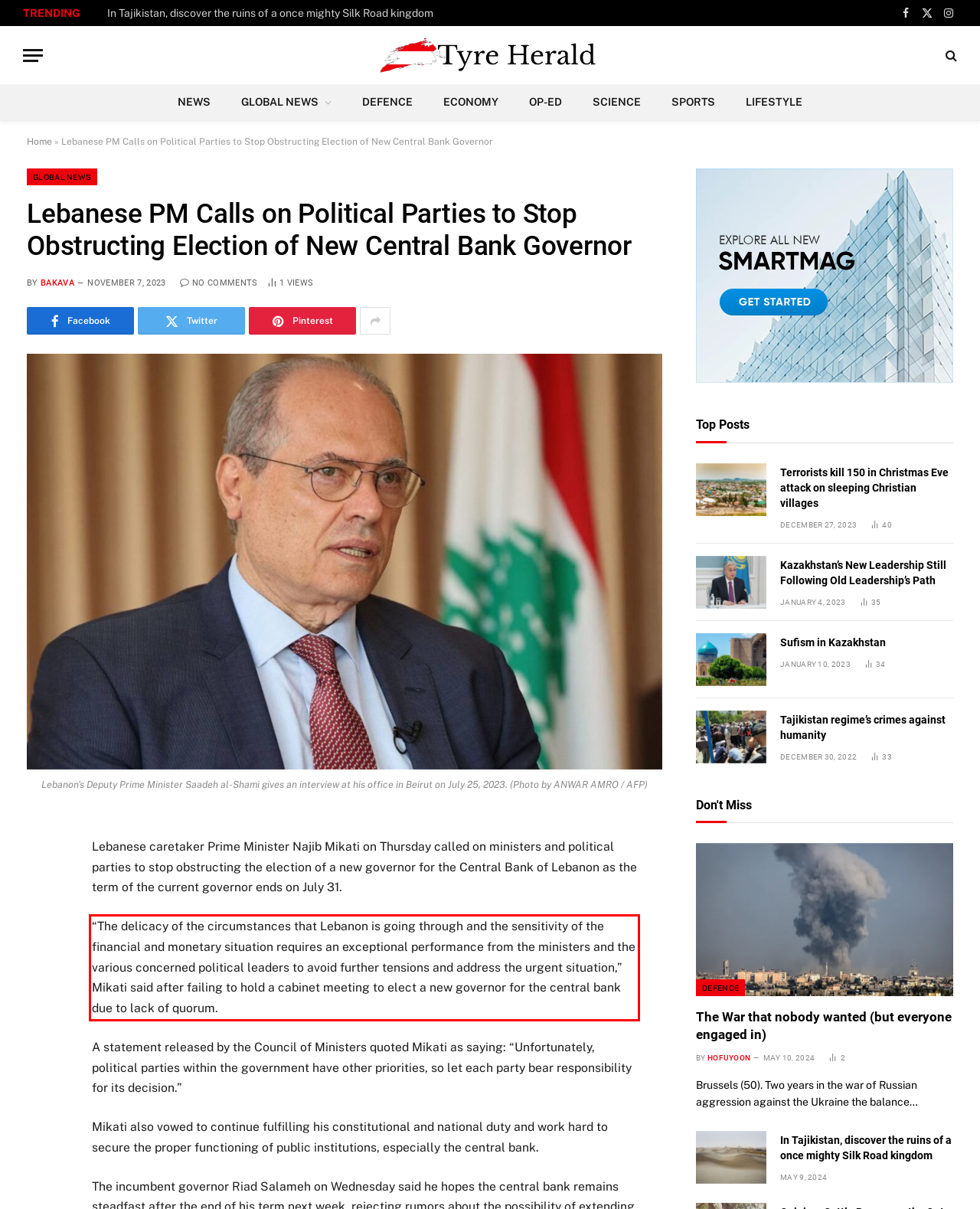Identify the text inside the red bounding box on the provided webpage screenshot by performing OCR.

“The delicacy of the circumstances that Lebanon is going through and the sensitivity of the financial and monetary situation requires an exceptional performance from the ministers and the various concerned political leaders to avoid further tensions and address the urgent situation,” Mikati said after failing to hold a cabinet meeting to elect a new governor for the central bank due to lack of quorum.